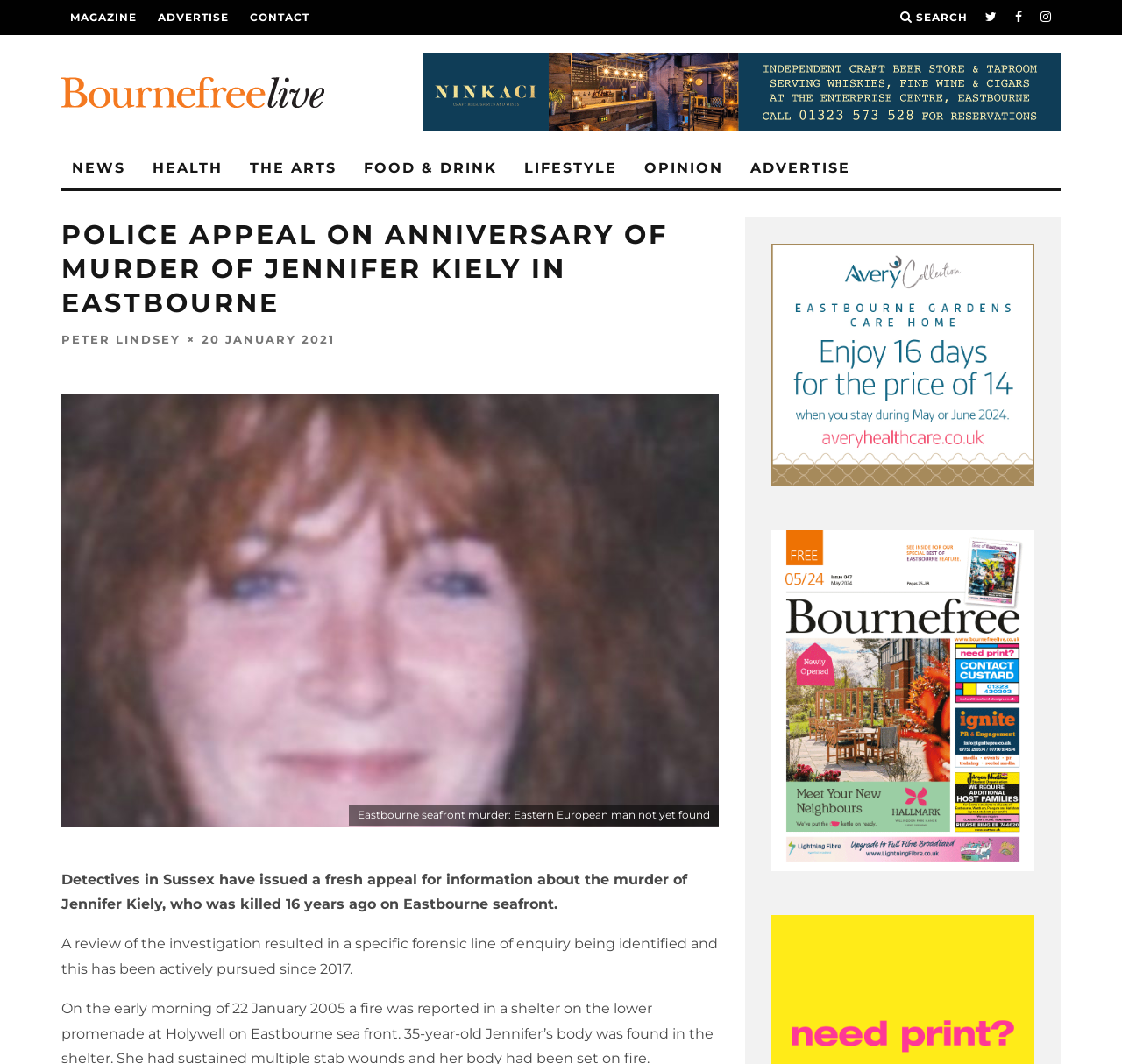Consider the image and give a detailed and elaborate answer to the question: 
Who is the author of the article about Jennifer Kiely?

I looked at the article about Jennifer Kiely and did not find any information about the author. The article only mentions the name 'PETER LINDSEY' as a link, but it's not clear if he is the author.